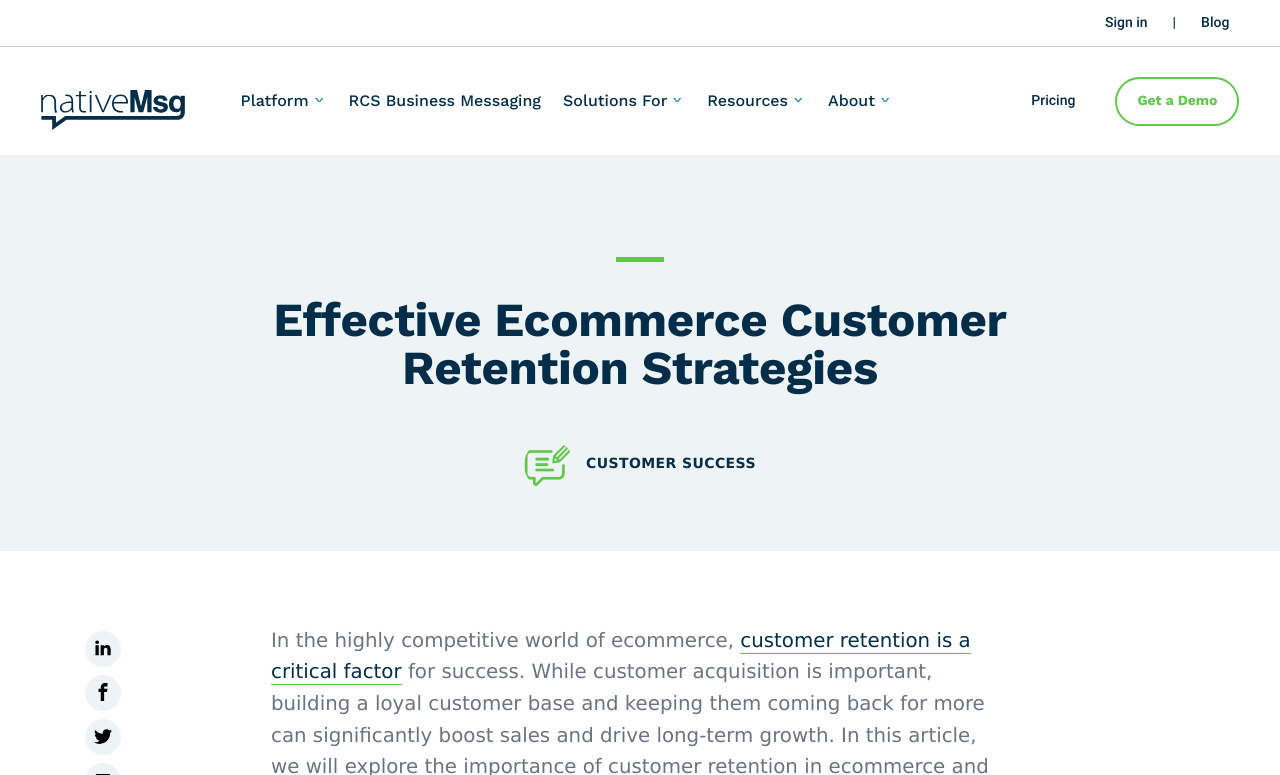Give a detailed account of the webpage.

The webpage is about effective ecommerce customer retention strategies. At the top right corner, there are several links, including "Sign in", "Blog", and others, separated by a vertical line. On the top left, there is a link to "nativeMsg" with an accompanying image.

Below the top navigation, there is a prominent heading that reads "Effective Ecommerce Customer Retention Strategies". To the left of the heading, there is an image. Below the heading, there is a section with the title "CUSTOMER SUCCESS".

The main content of the webpage starts with a paragraph of text that reads "In the highly competitive world of ecommerce, customer retention is a critical factor". This paragraph is followed by a link to learn more about customer retention.

On the right side of the webpage, there are several calls-to-action, including "Pricing" and "Get a Demo". At the bottom of the webpage, there are three social media buttons for LinkedIn, Facebook, and Twitter.

Overall, the webpage appears to be a landing page for a business that provides ecommerce customer retention solutions, with a focus on educating visitors about the importance of customer retention and encouraging them to learn more or take action.